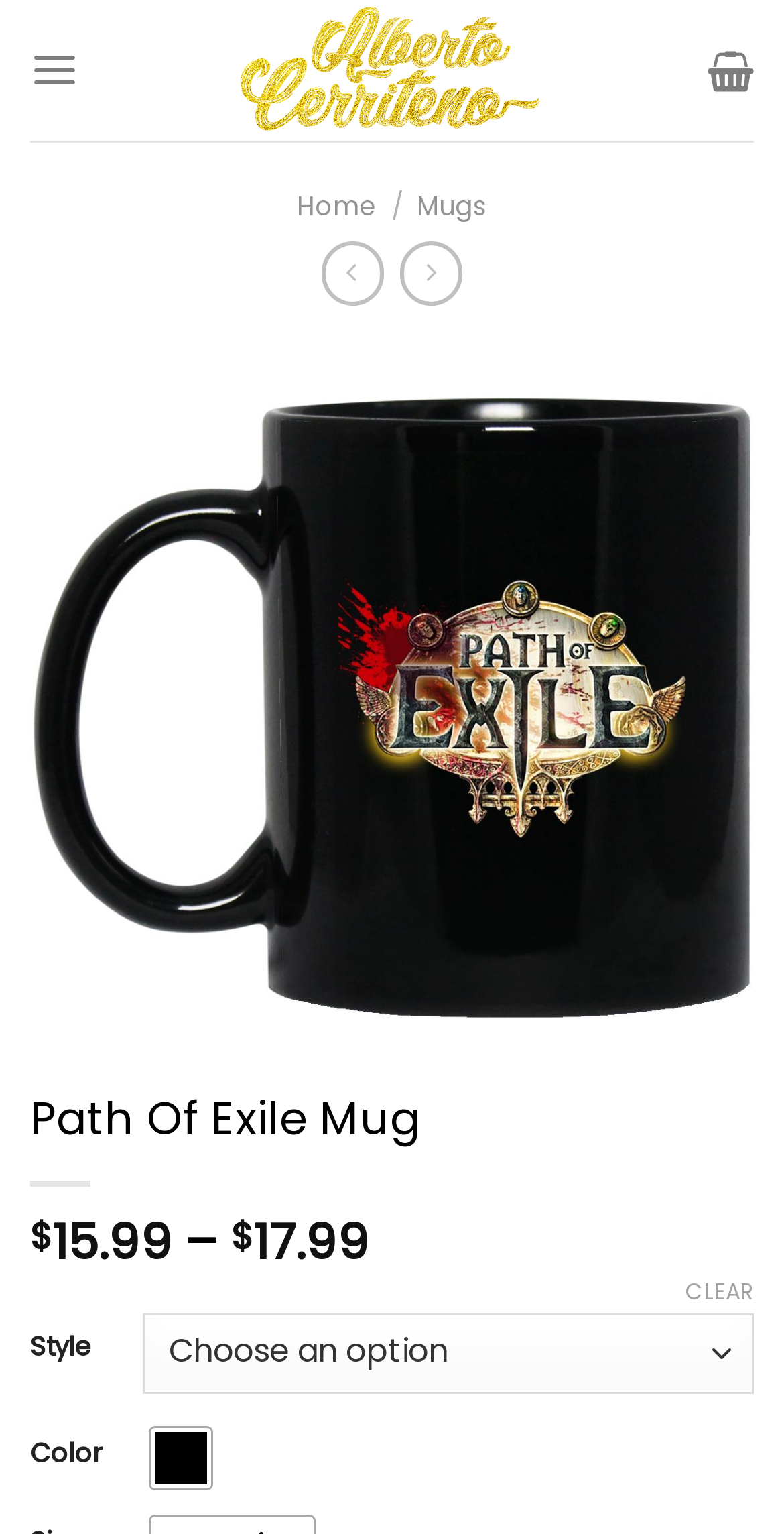Show the bounding box coordinates of the element that should be clicked to complete the task: "Go to home page".

[0.379, 0.123, 0.481, 0.146]